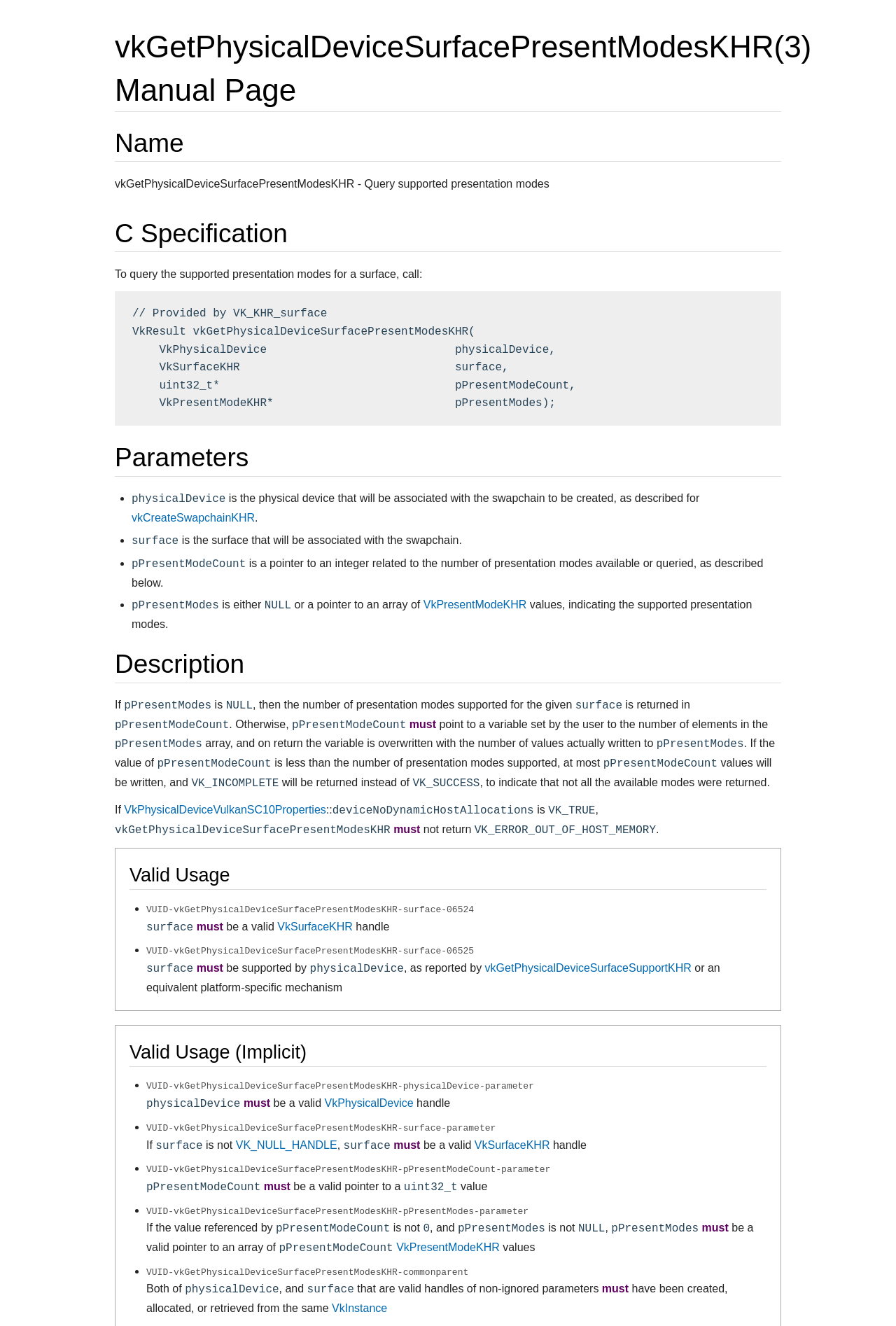Could you highlight the region that needs to be clicked to execute the instruction: "View the previous blog post 'The Mästermyr chest and ‘What did Vikings sit on?’'"?

None